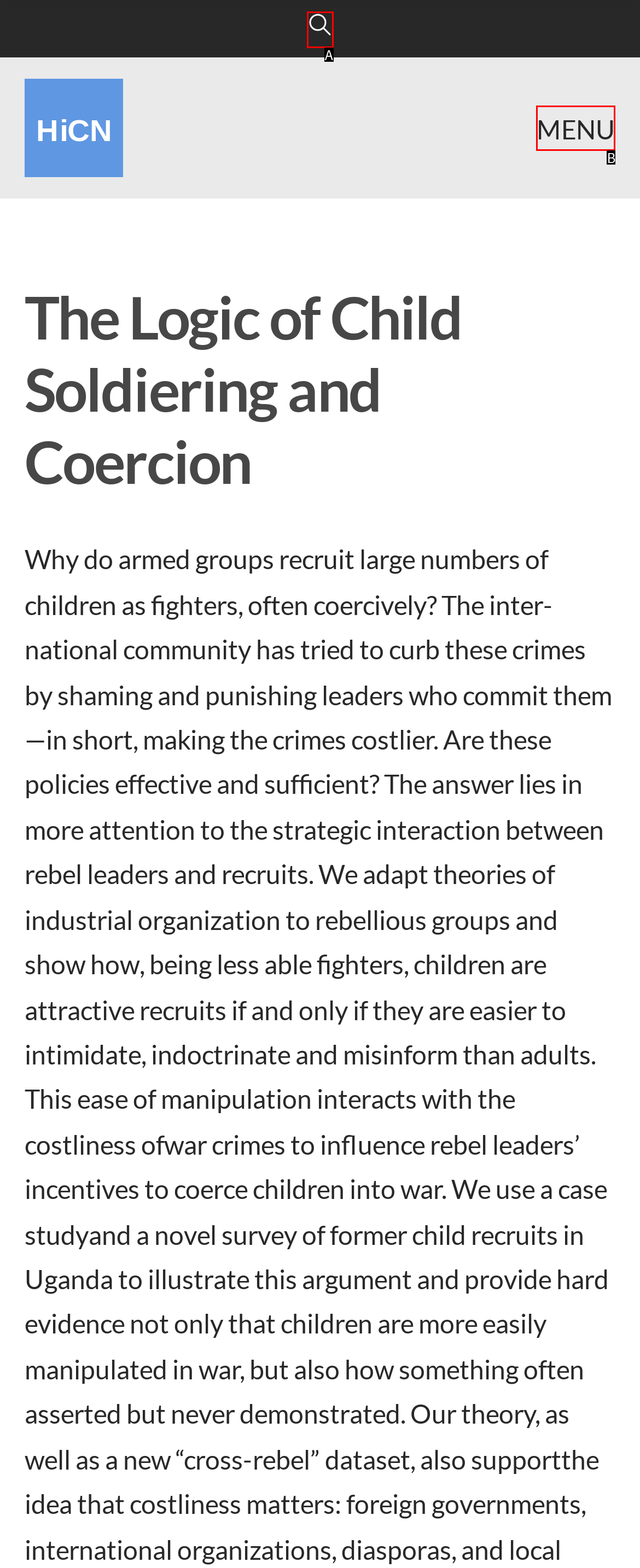Identify the HTML element that best fits the description: parent_node: SEARCH FOR:. Respond with the letter of the corresponding element.

A